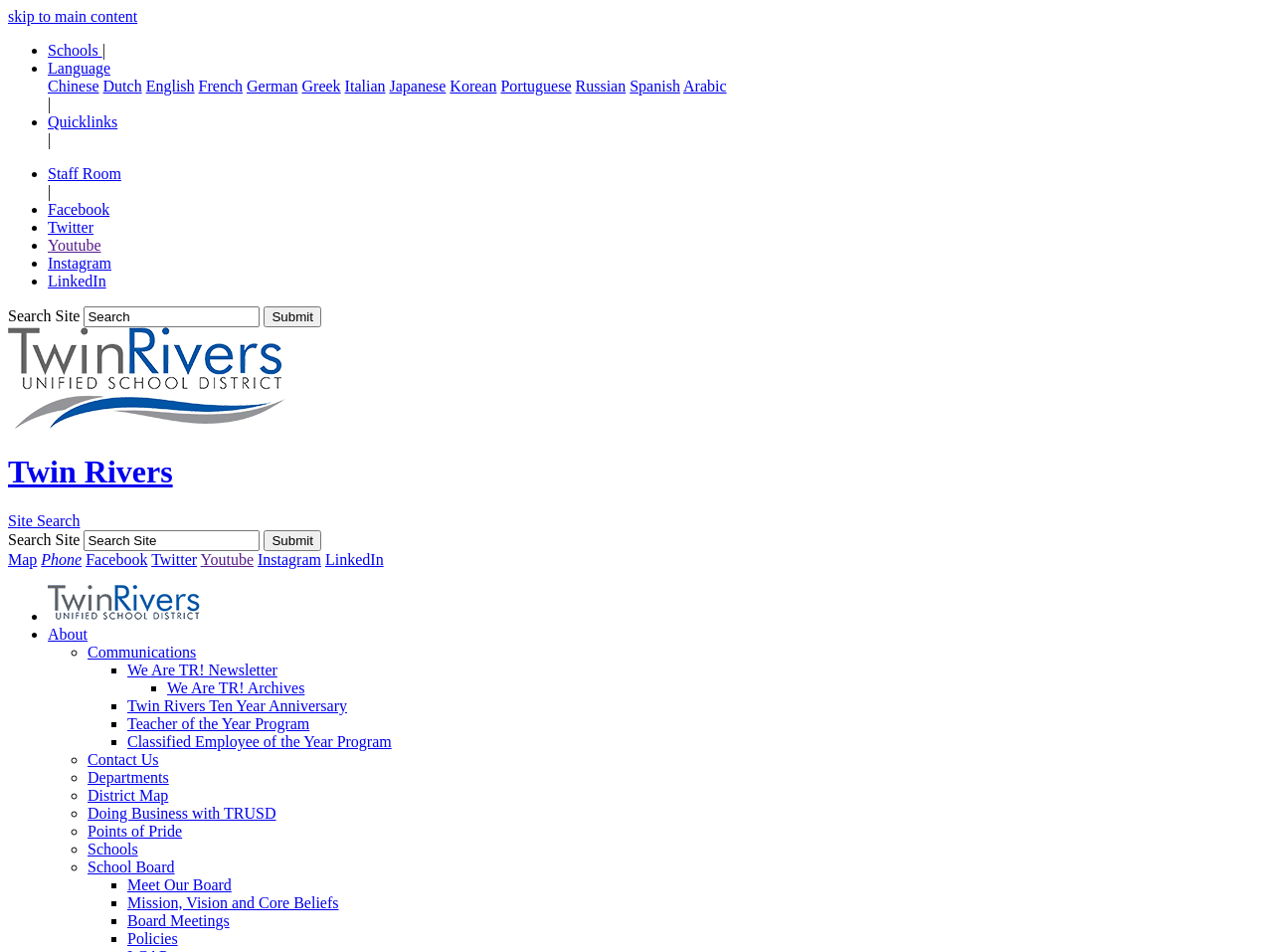What is the text next to the search button?
Please provide an in-depth and detailed response to the question.

I looked at the search bar and the button next to the text input field says 'Submit'.